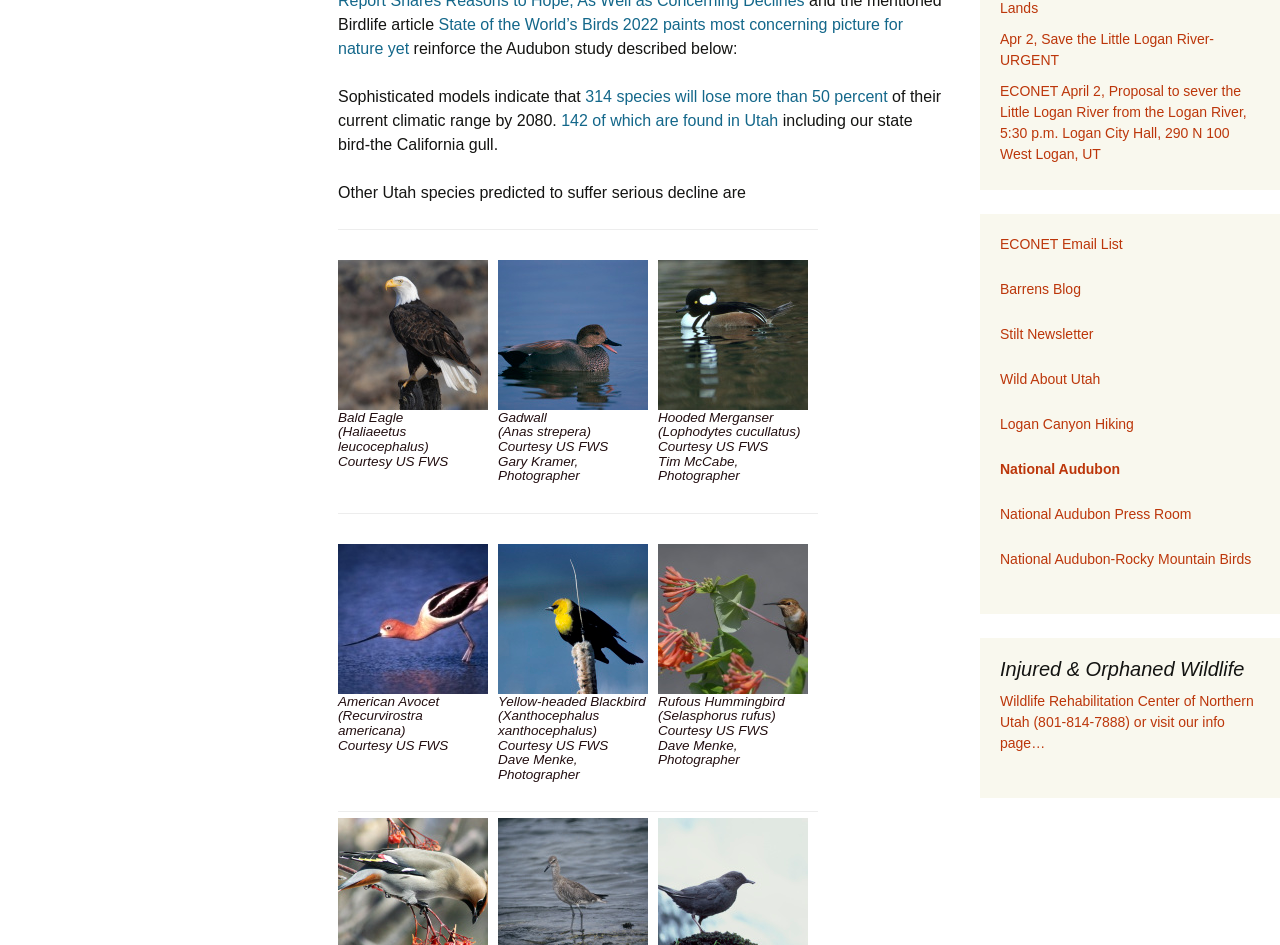Identify the bounding box for the UI element described as: "Checklists". The coordinates should be four float numbers between 0 and 1, i.e., [left, top, right, bottom].

[0.451, 0.328, 0.607, 0.376]